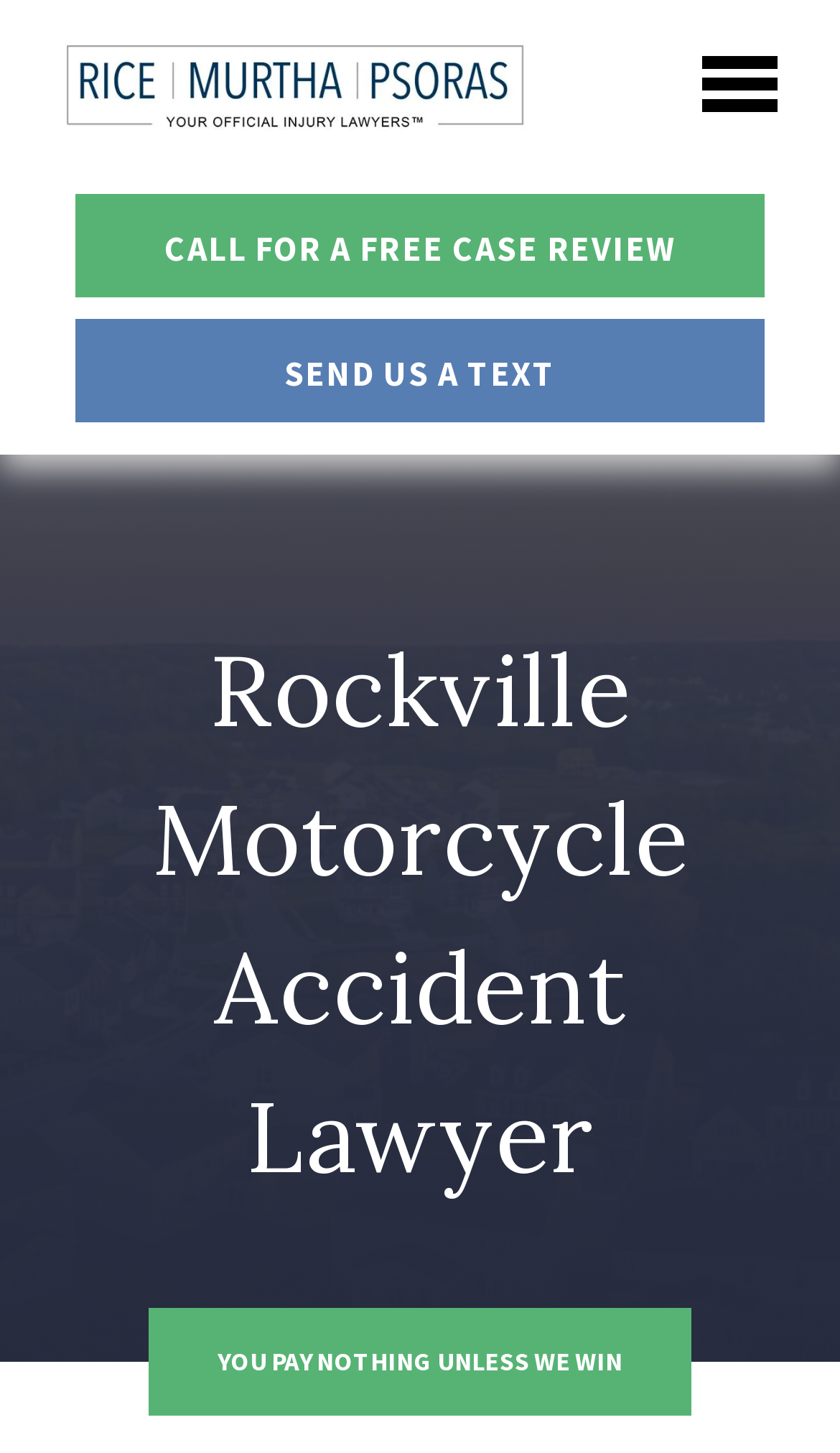Your task is to extract the text of the main heading from the webpage.

Rockville Motorcycle Accident Lawyer